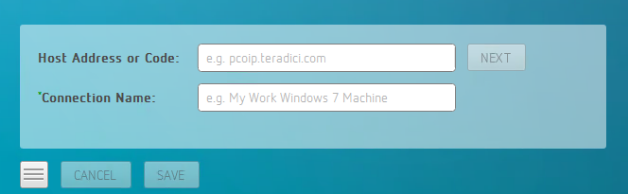Explain the image with as much detail as possible.

The image displays a user interface for connecting to a remote workstation or virtual desktop using the Teradici PCoIP Software Client. In this form, users are prompted to enter the following information: 

1. **Host Address or Code**: Here, users can specify the address of the target host machine, as illustrated by the placeholder text "e.g. pcoip.teradici.com."
2. **Connection Name**: Users can provide a custom name for the connection, making it easier to identify later, with a guiding example of "e.g. My Work Windows 7 Machine."

The interface has clear action buttons, including **NEXT** to proceed and **SAVE** to save the current settings, alongside a **CANCEL** option for aborting the action. The overall design features a sleek blue background, enhancing visibility and user experience.